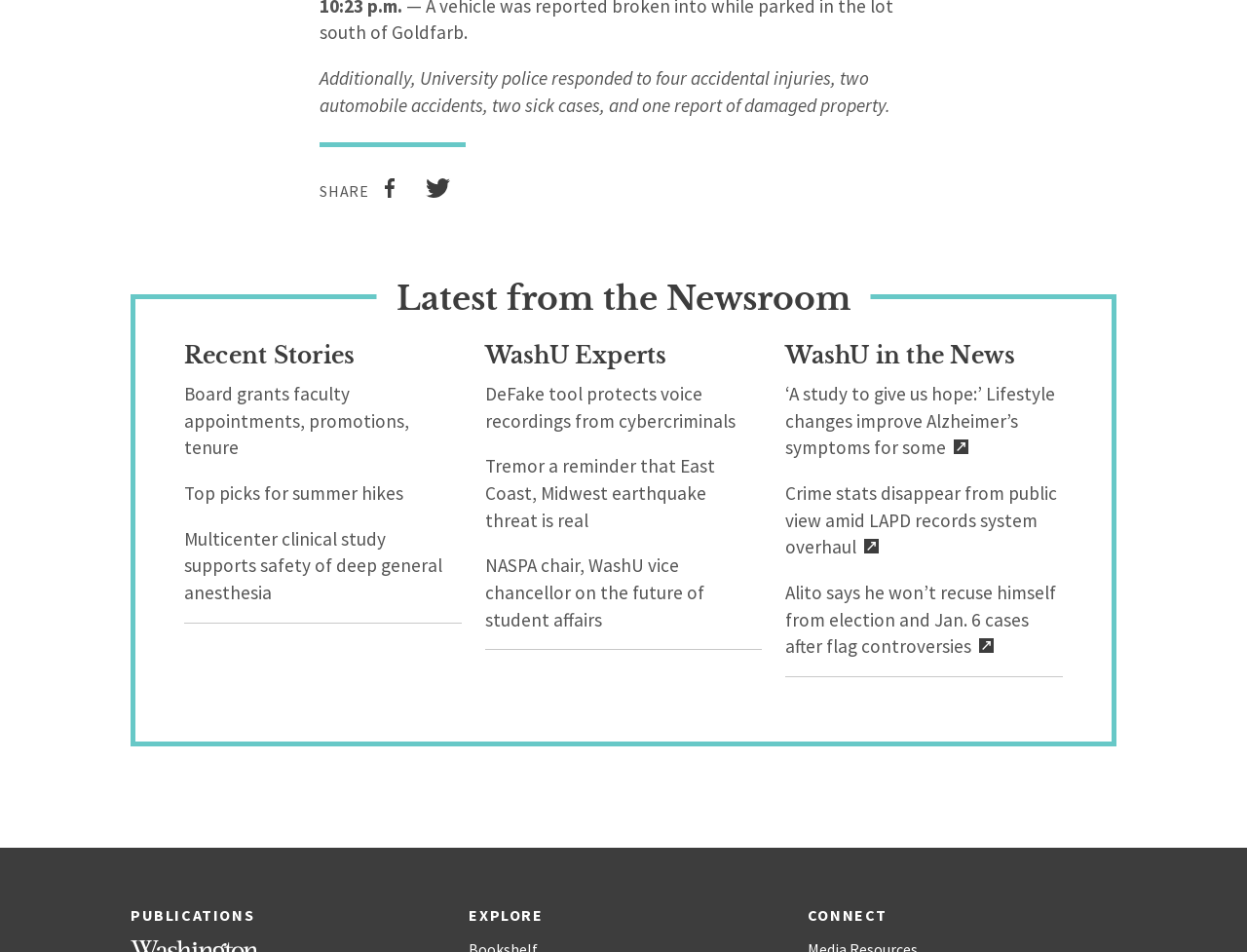Please determine the bounding box coordinates, formatted as (top-left x, top-left y, bottom-right x, bottom-right y), with all values as floating point numbers between 0 and 1. Identify the bounding box of the region described as: WashU in the News

[0.63, 0.359, 0.814, 0.387]